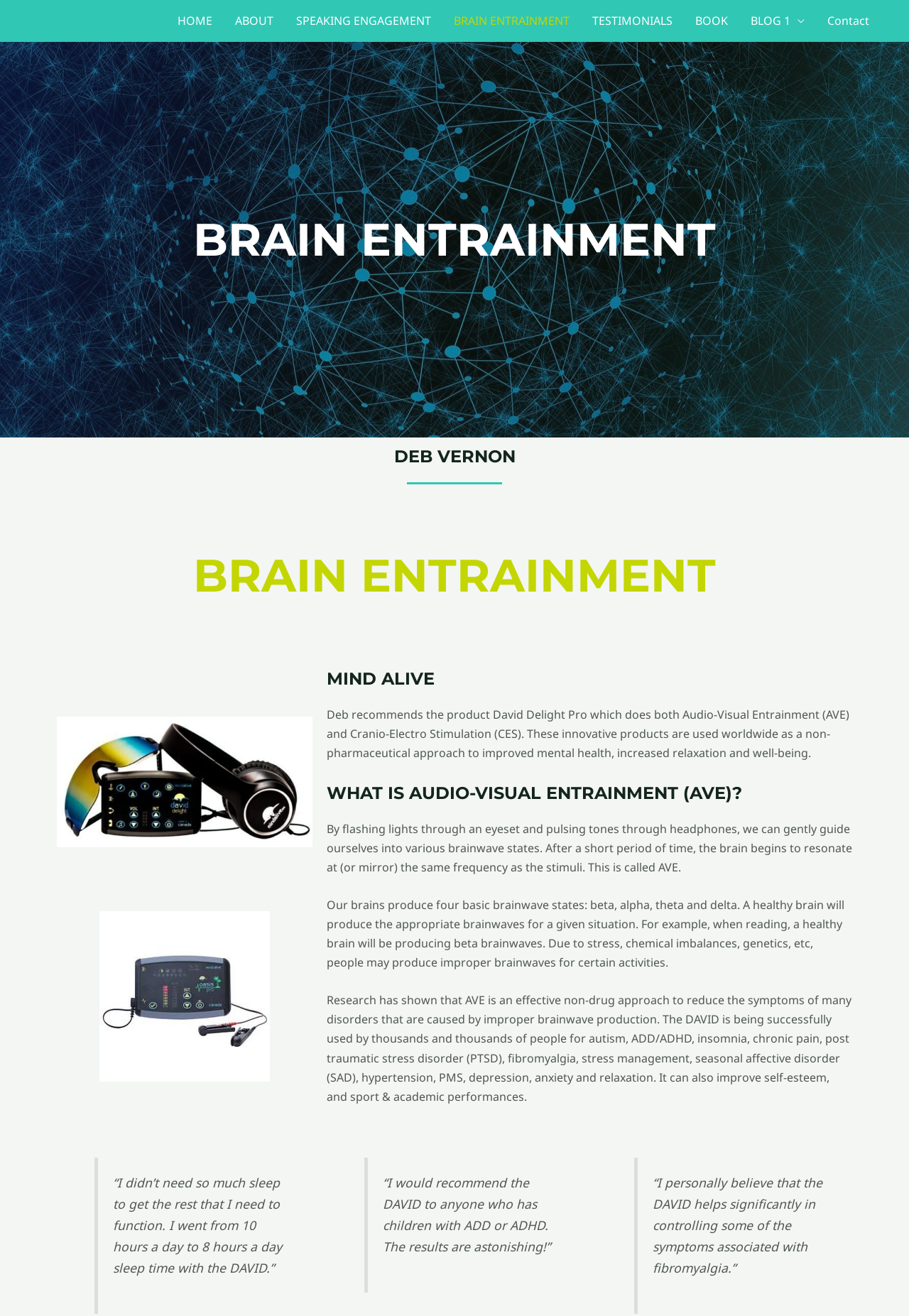Provide a one-word or short-phrase response to the question:
What is Deb Vernon's recommended product?

David Delight Pro